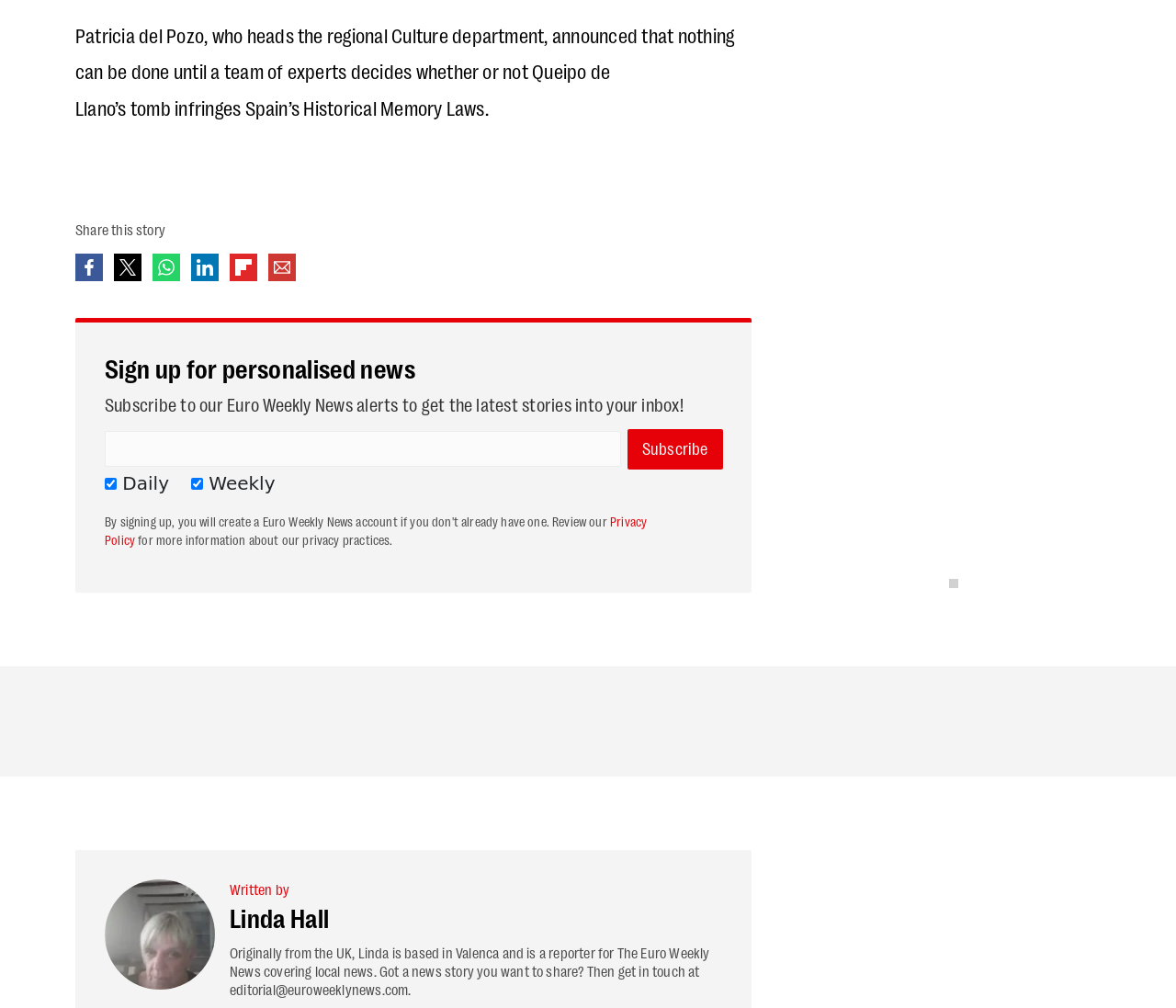Please determine the bounding box coordinates for the element that should be clicked to follow these instructions: "Read more about Linda Hall".

[0.195, 0.894, 0.614, 0.925]